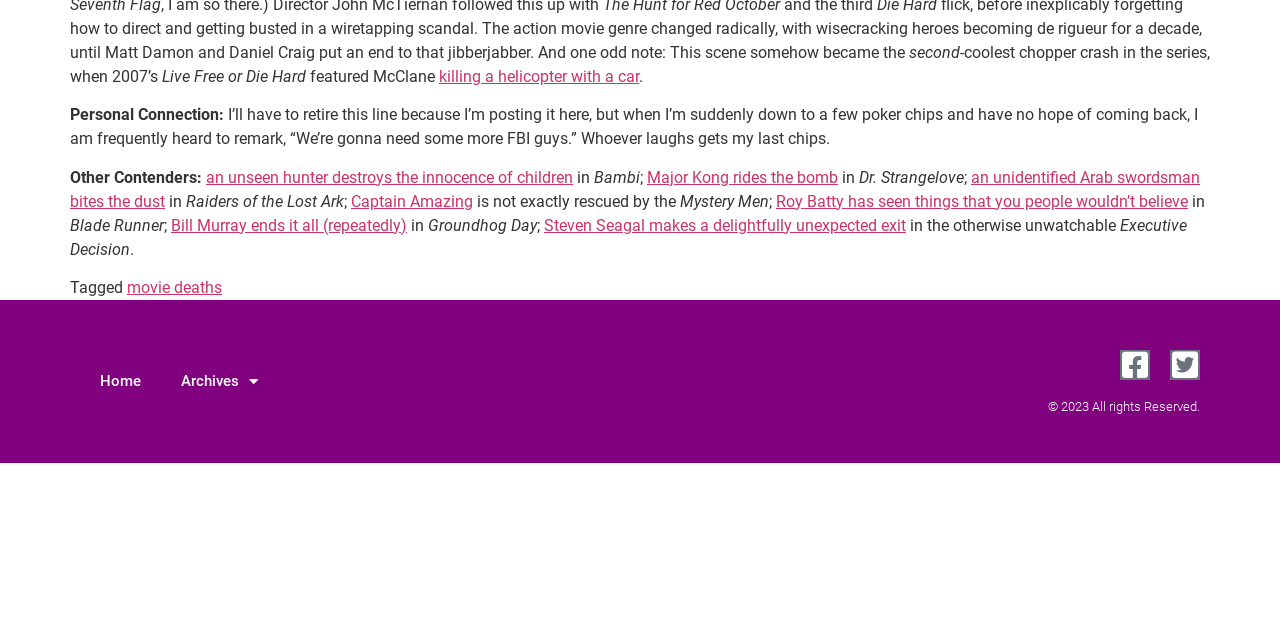Using the provided description Facebook-square, find the bounding box coordinates for the UI element. Provide the coordinates in (top-left x, top-left y, bottom-right x, bottom-right y) format, ensuring all values are between 0 and 1.

[0.875, 0.547, 0.898, 0.594]